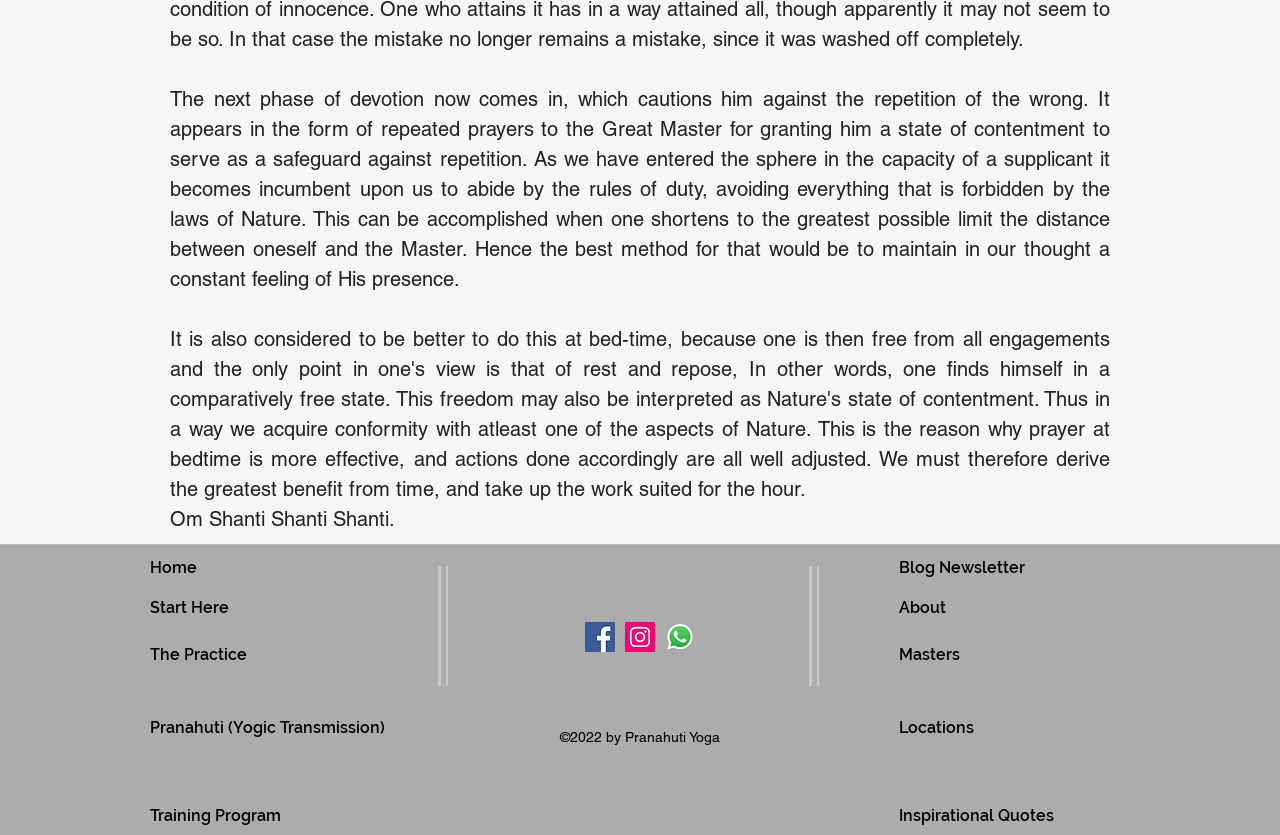How many main navigation links are there?
Could you answer the question with a detailed and thorough explanation?

There are seven main navigation links on the page, including 'Home', 'Start Here', 'The Practice', 'Blog Newsletter', 'About', 'Masters', and 'Locations'. These links are located at the top and middle of the page.